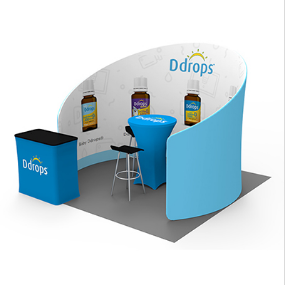Give an elaborate caption for the image.

This image showcases an attractive trade show booth designed for the brand "Ddrops." The booth features a rounded backdrop adorned with images of Ddrops products, prominently displayed in view to attract visitors. In the foreground, a sleek bar table with a blue cover and a high stool invites attendees to engage in conversation. The overall color scheme is vibrant, featuring various shades of blue that enhance the booth's appeal. This setup is ideal for promoting Ddrops' products and creating a welcoming atmosphere for potential customers at exhibitions or events.